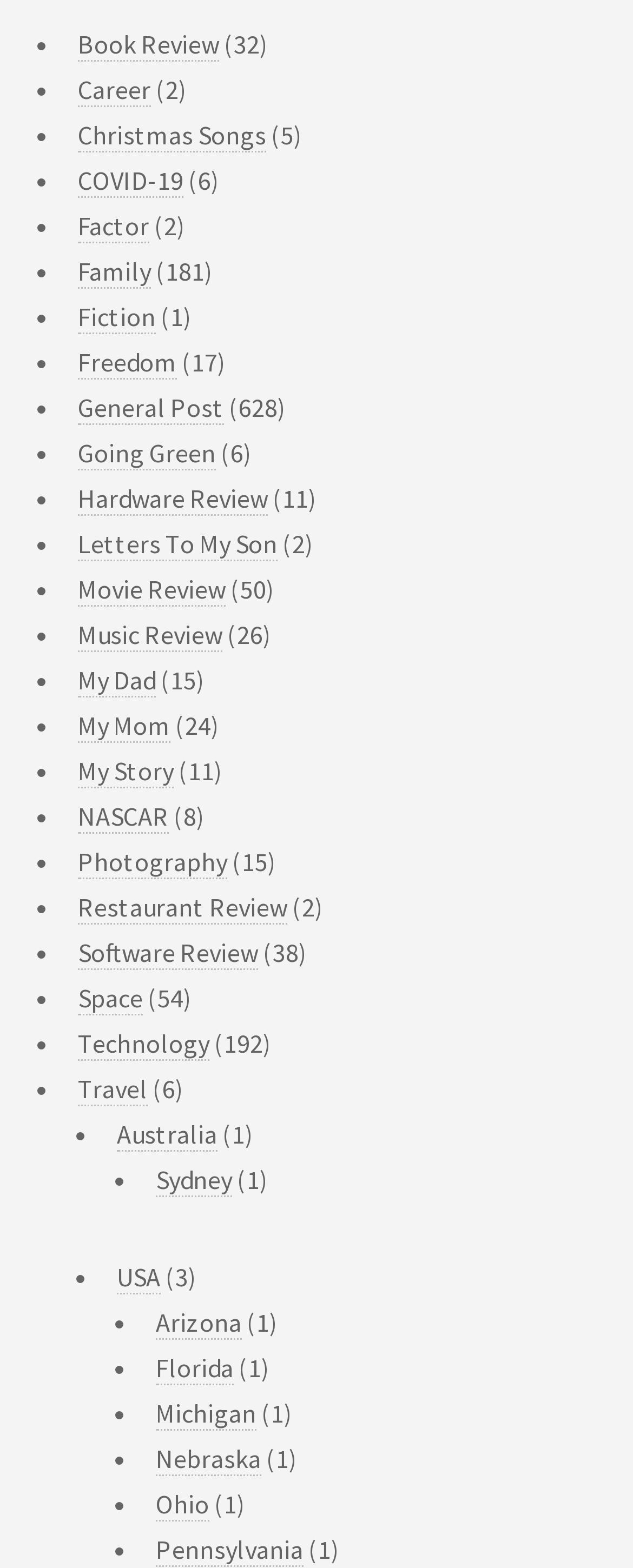Kindly determine the bounding box coordinates for the clickable area to achieve the given instruction: "Click the 'Sign in' link".

None